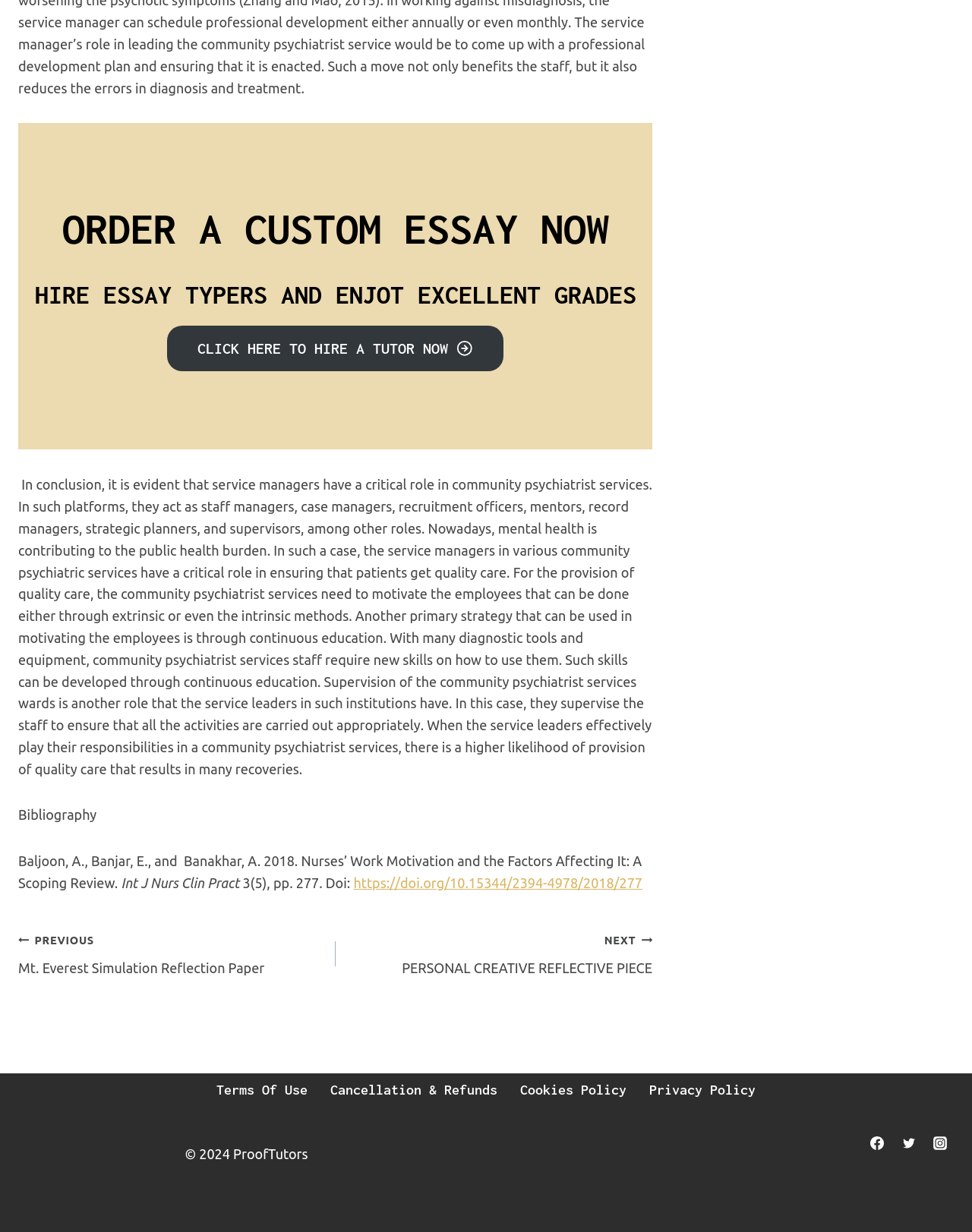Given the webpage screenshot and the description, determine the bounding box coordinates (top-left x, top-left y, bottom-right x, bottom-right y) that define the location of the UI element matching this description: NextContinue PERSONAL CREATIVE REFLECTIVE PIECE

[0.345, 0.753, 0.671, 0.794]